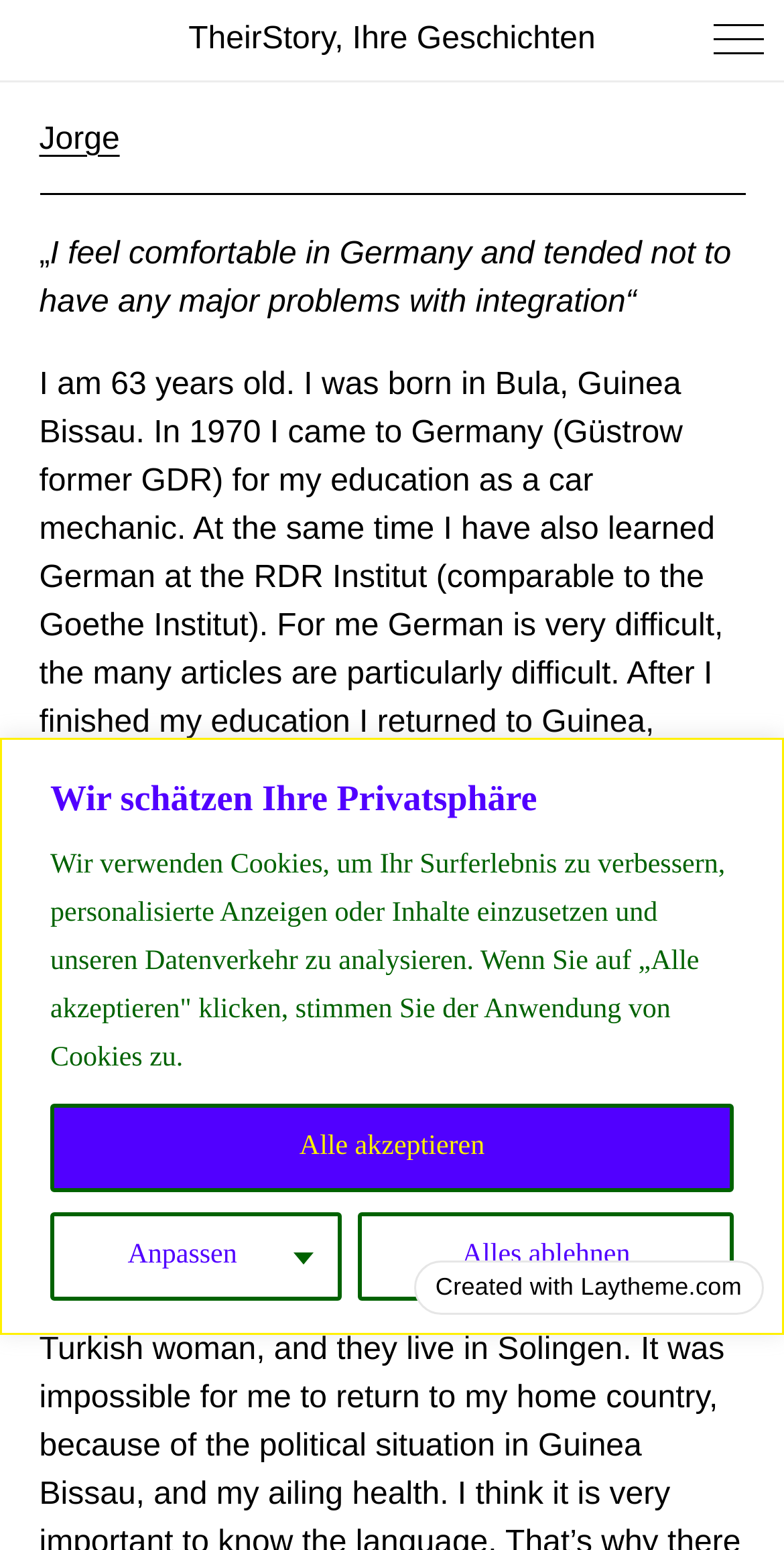Create an elaborate caption for the webpage.

This webpage is about Jorge's story, a 63-year-old man who was born in Guinea Bissau and came to Germany for education. At the top of the page, there is a cookie consent notification that spans almost the entire width of the page, with three buttons: "Anpassen", "Alles ablehnen", and "Alle akzeptieren". Below this notification, there is a link to Laytheme.com, a website creation platform.

The main content of the page is divided into sections, with headings and paragraphs of text. The first heading is "Jorge", which is followed by a link to Jorge's name. The text that follows is a quote from Jorge, where he talks about feeling comfortable in Germany and not having major problems with integration.

Below this quote, there is a longer paragraph of text where Jorge shares his life story, including his education, work, and family. He mentions his children, who were born in Senegal and Algeria, and how they learned to speak German quickly and are now successful in their careers.

The text is arranged in a clear and readable format, with headings and paragraphs that make it easy to follow Jorge's story. There are no images on the page, but the text is engaging and provides a detailed account of Jorge's life experiences.